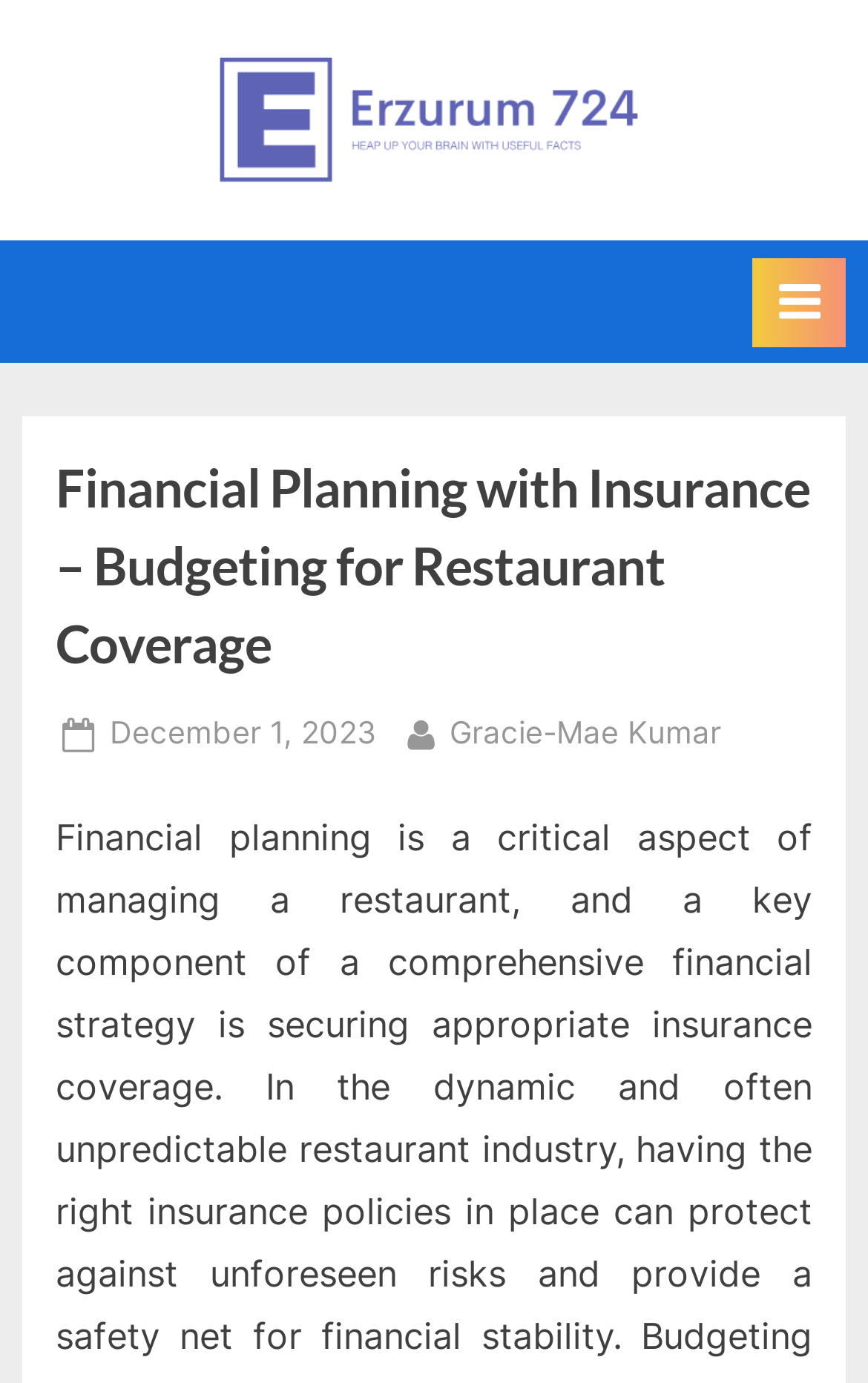What is the slogan of the website?
Look at the image and answer the question using a single word or phrase.

Keep an eye on incredible things